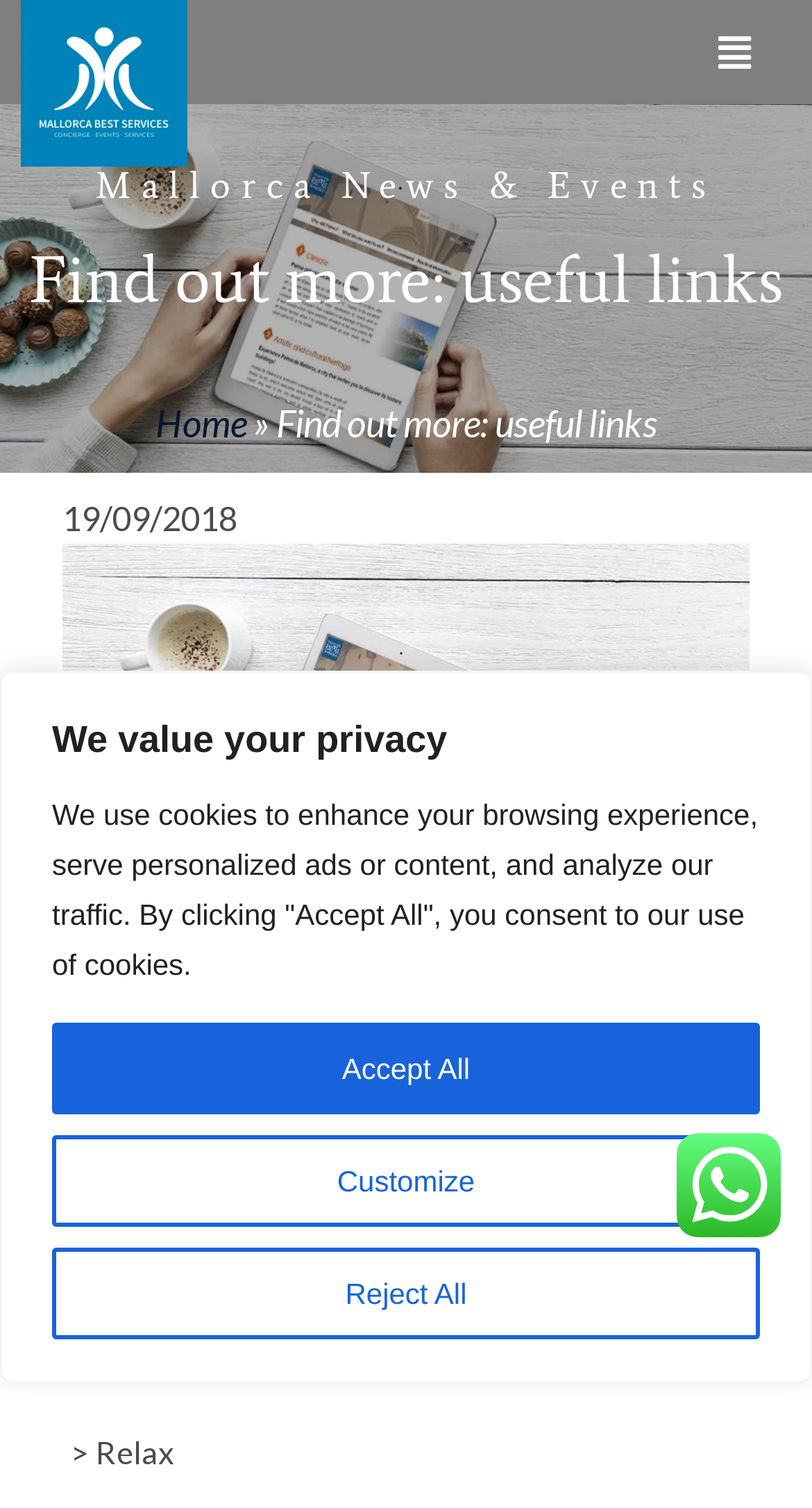Locate the bounding box coordinates of the clickable region to complete the following instruction: "go to home page."

[0.191, 0.265, 0.304, 0.296]